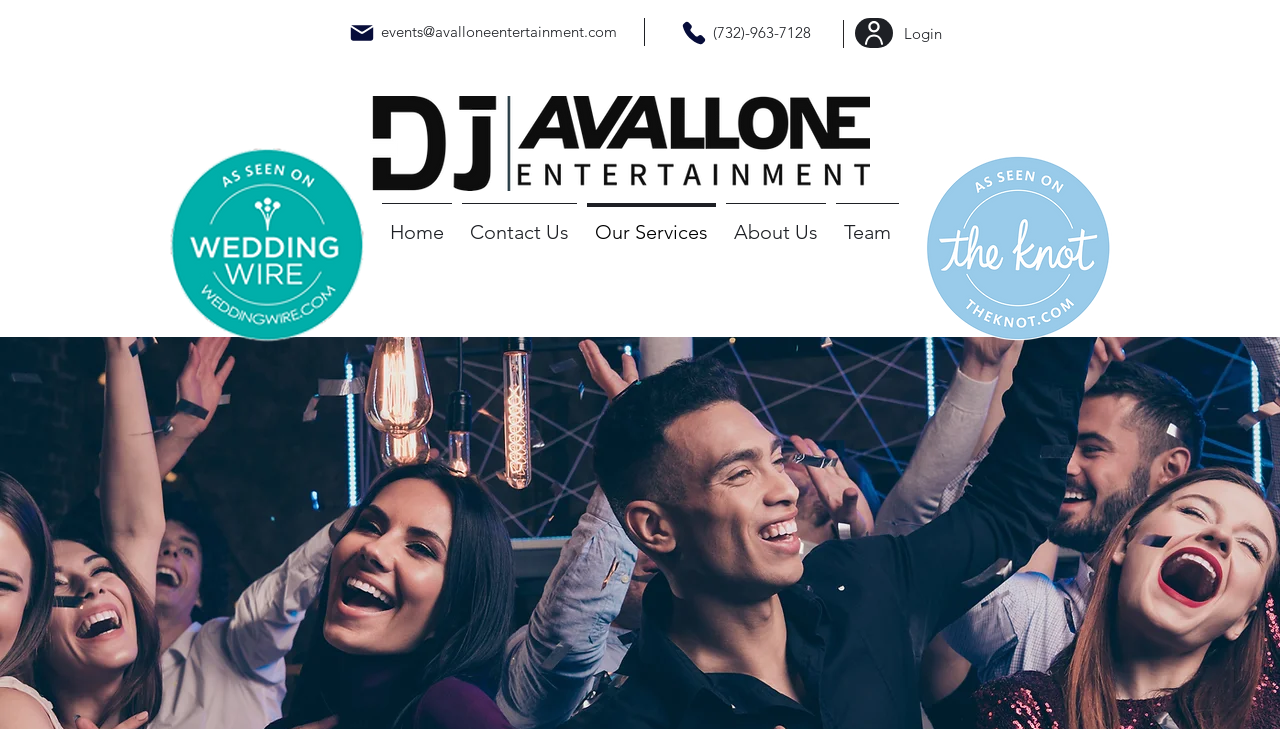Give a detailed account of the webpage.

The webpage is about Avallone Entertainment, a New Jersey DJ/MC company. At the top left, there is a navigation menu with links to "Home", "Contact Us", "Our Services", "About Us", and "Team". Below the navigation menu, there are three contact information links: "Mail" with an email address, "Phone" with a phone number, and "Login" with a "User" link next to it. 

On the top right, there are three images: "Original on Transparent.png", "TheKnotBadgeBlue.png", and "Wedding Wire Logo.png". The "Original on Transparent.png" image is larger than the other two images and is positioned above them.

The company's focus is on private parties, as indicated by the title "Private Parties | Avallone Entertainment". The webpage likely provides information about the company's services and expertise in hosting events such as Sweet 16s and bridal showers, as mentioned in the meta description.